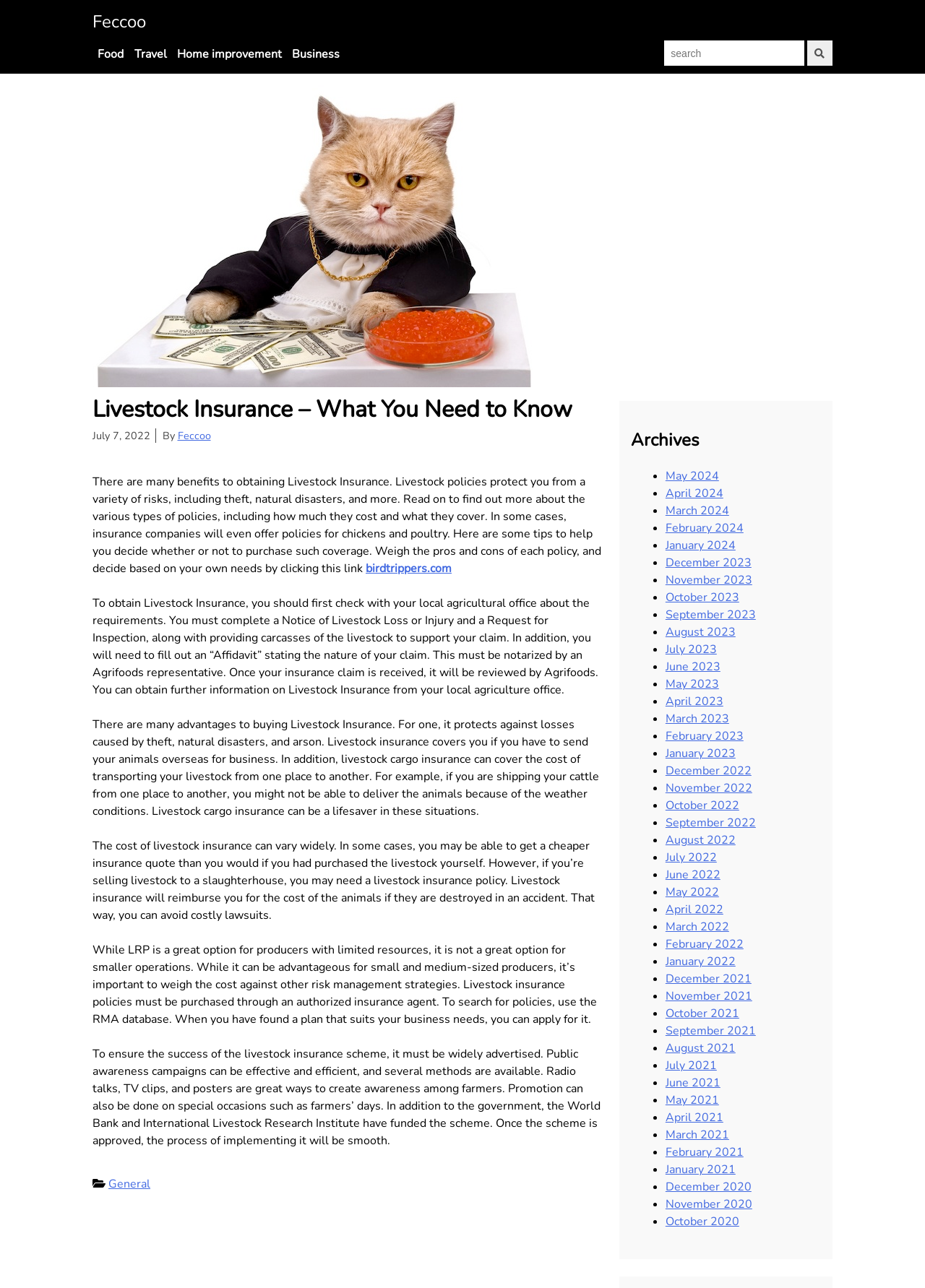Pinpoint the bounding box coordinates of the area that must be clicked to complete this instruction: "Click on Food".

[0.1, 0.031, 0.139, 0.053]